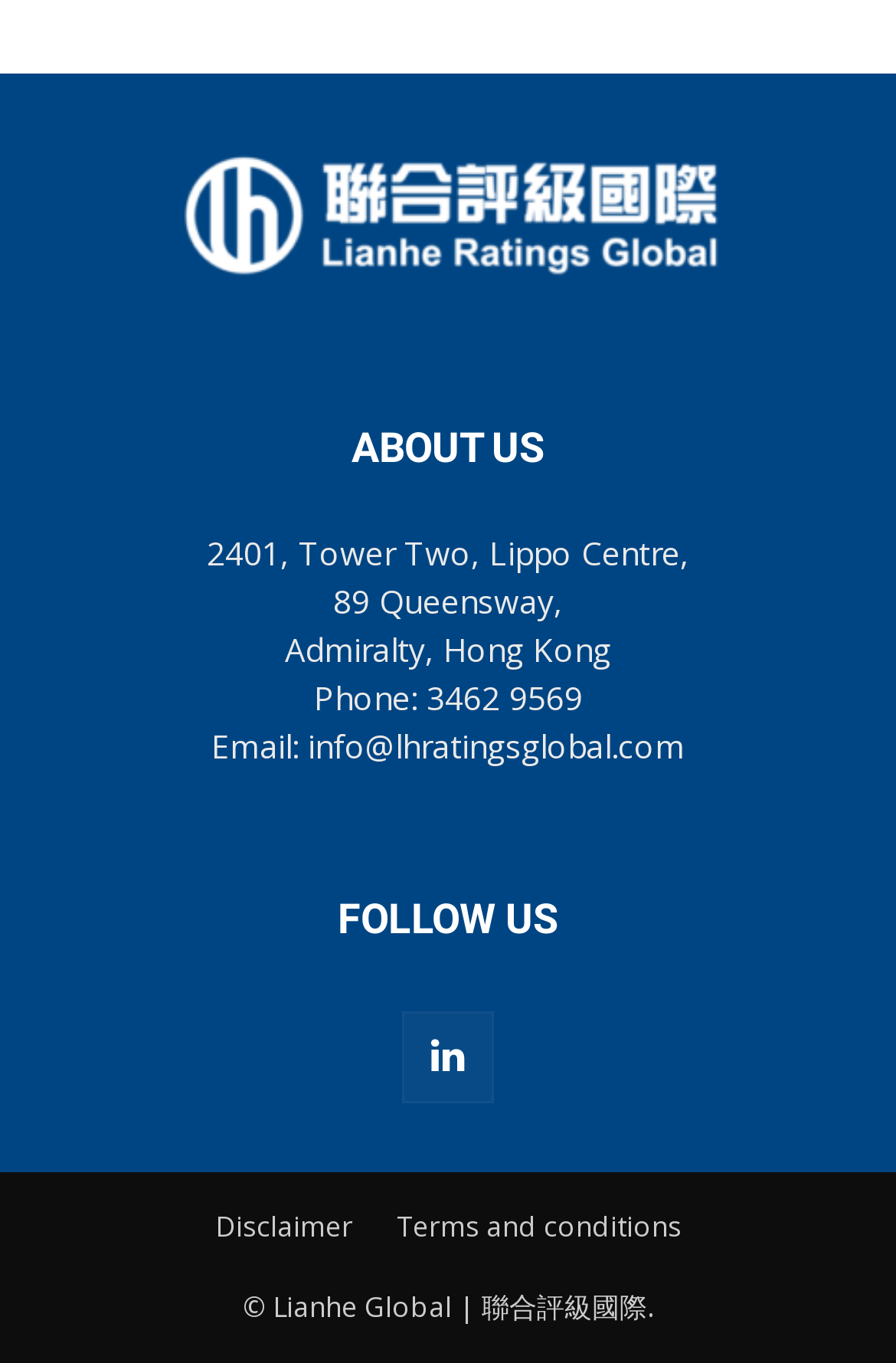What is the company's email address?
Please answer the question as detailed as possible.

I found the company's email address by looking at the 'ABOUT US' section, where the address and contact information are listed. The email address is 'Email: info@lhratingsglobal.com'.